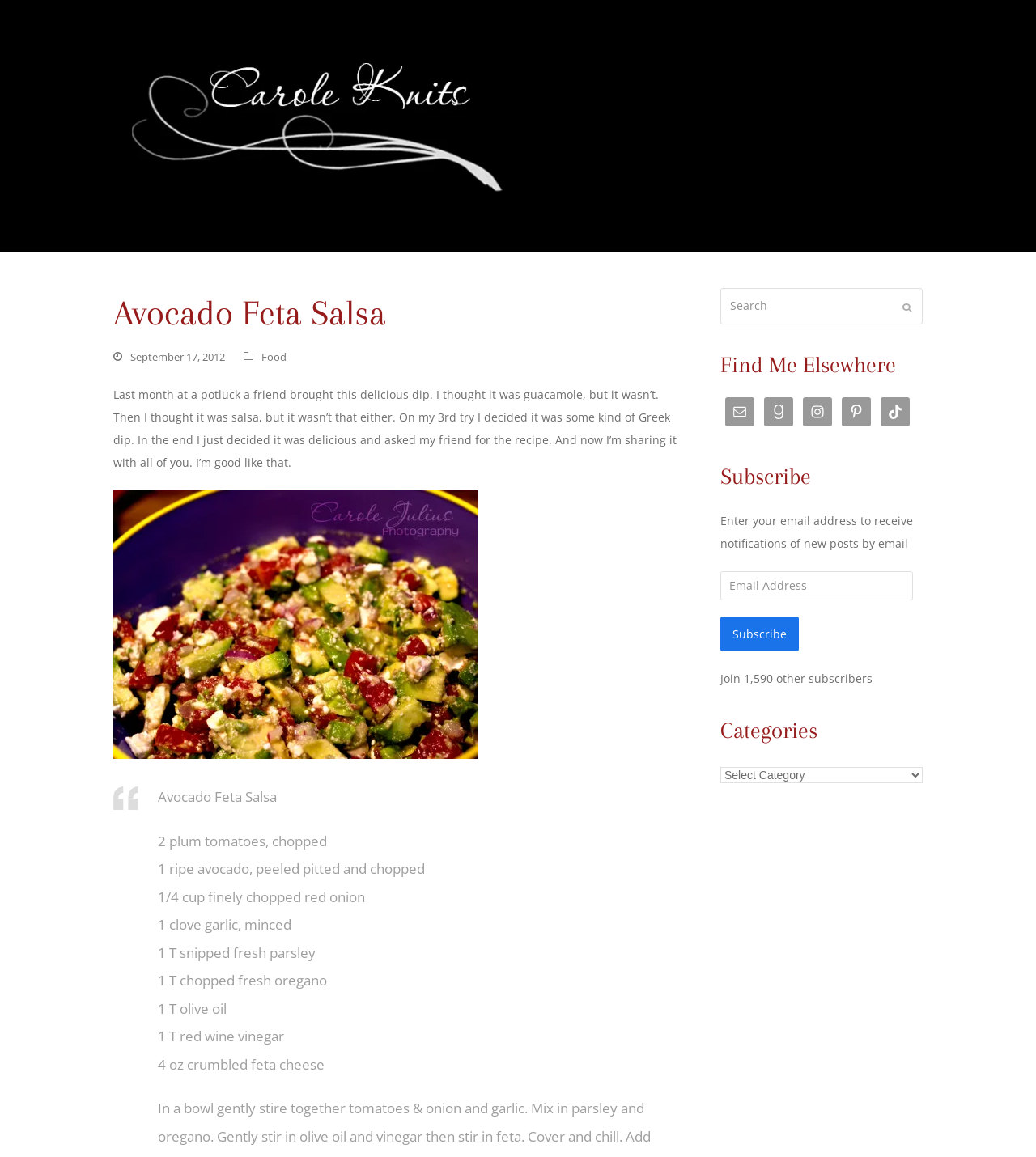Locate the bounding box coordinates of the element that should be clicked to fulfill the instruction: "Search for something".

[0.695, 0.249, 0.891, 0.28]